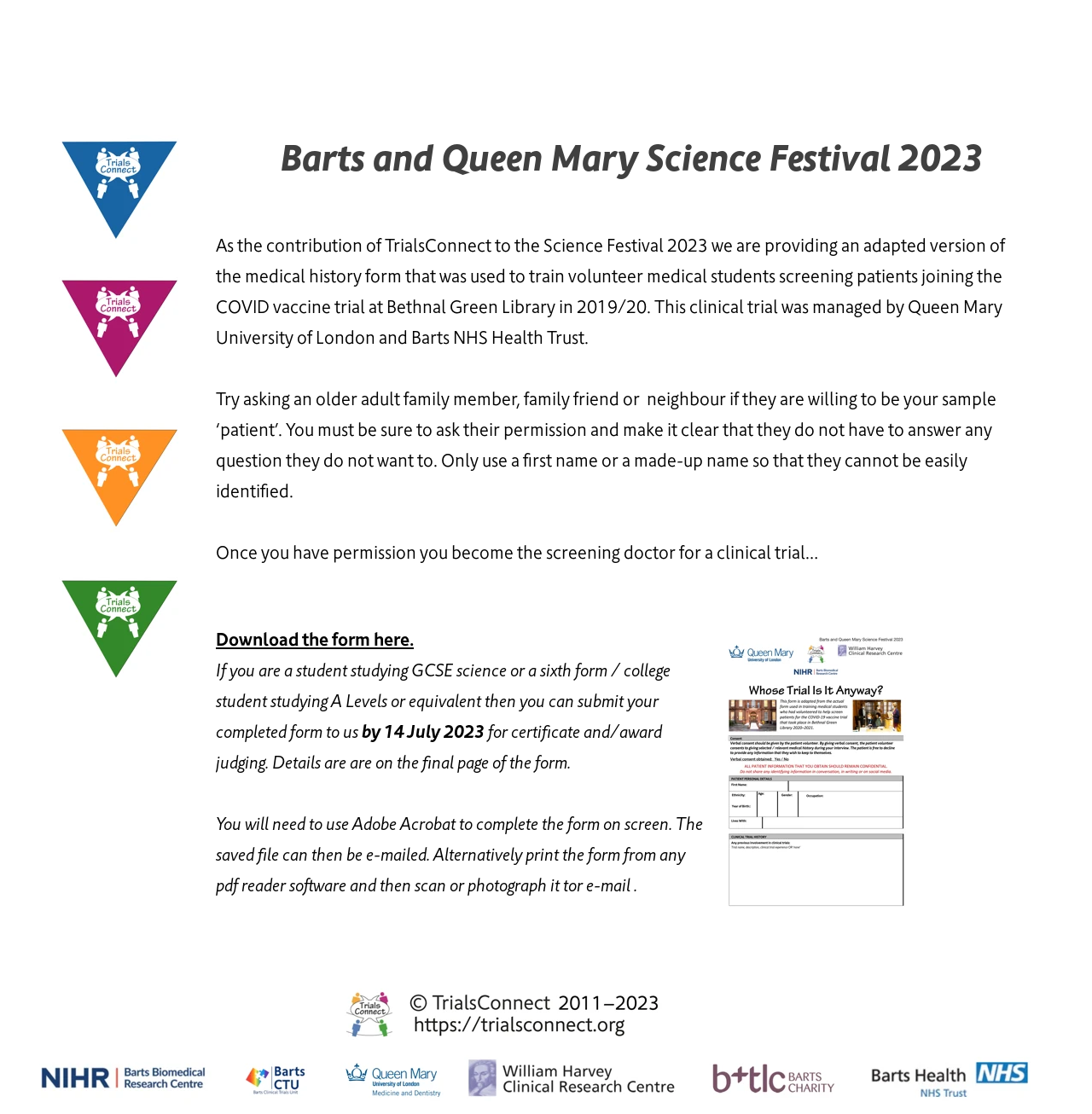Provide a short answer to the following question with just one word or phrase: What is the deadline for submitting the completed form?

14 July 2023